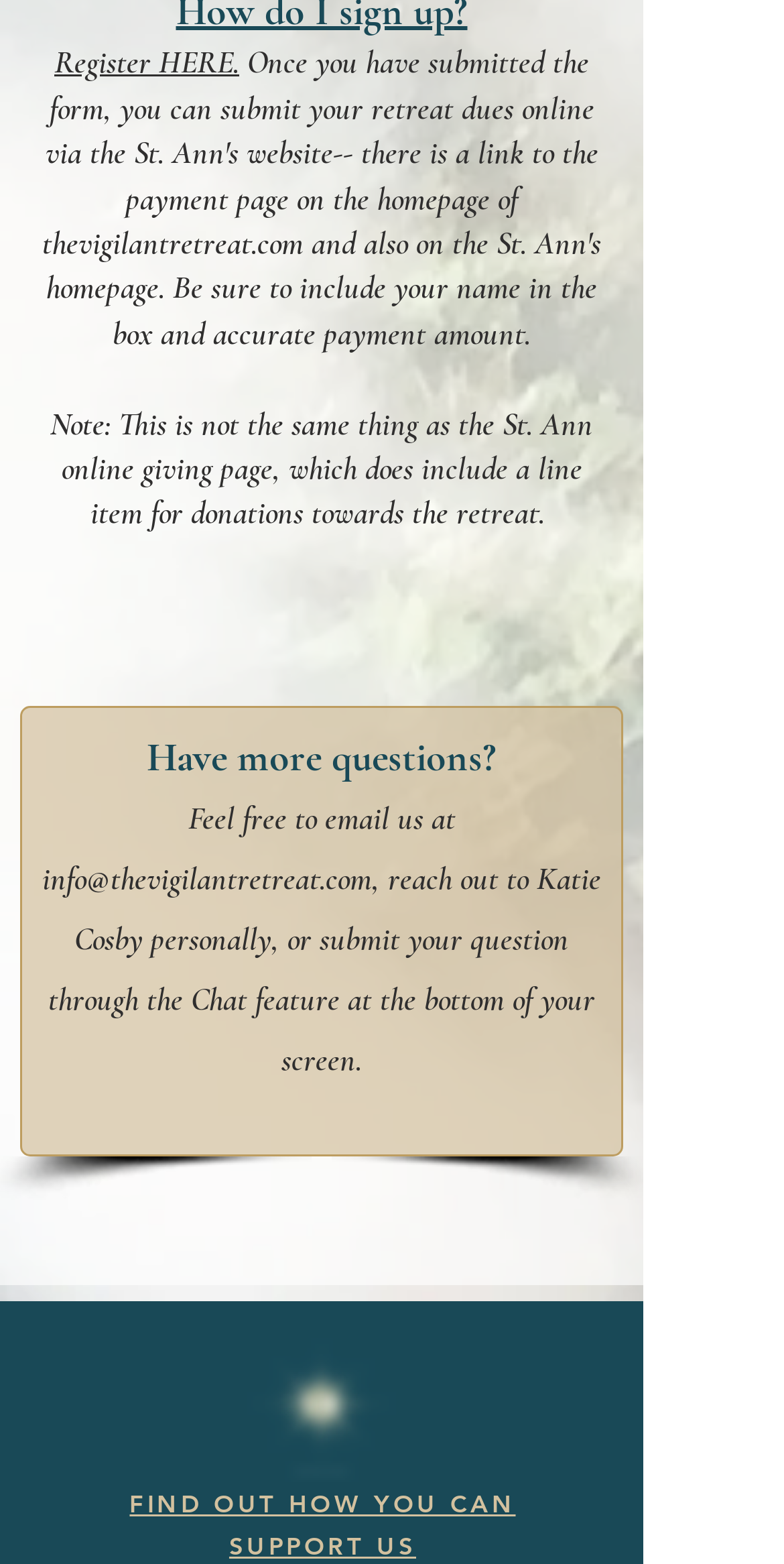What is the purpose of the 'FIND OUT HOW YOU CAN SUPPORT US' link?
Please ensure your answer is as detailed and informative as possible.

The link is placed at the bottom of the page and has a prominent call-to-action, suggesting that it is intended to encourage users to support the Vigilant Retreat in some way, possibly through donations or volunteering.